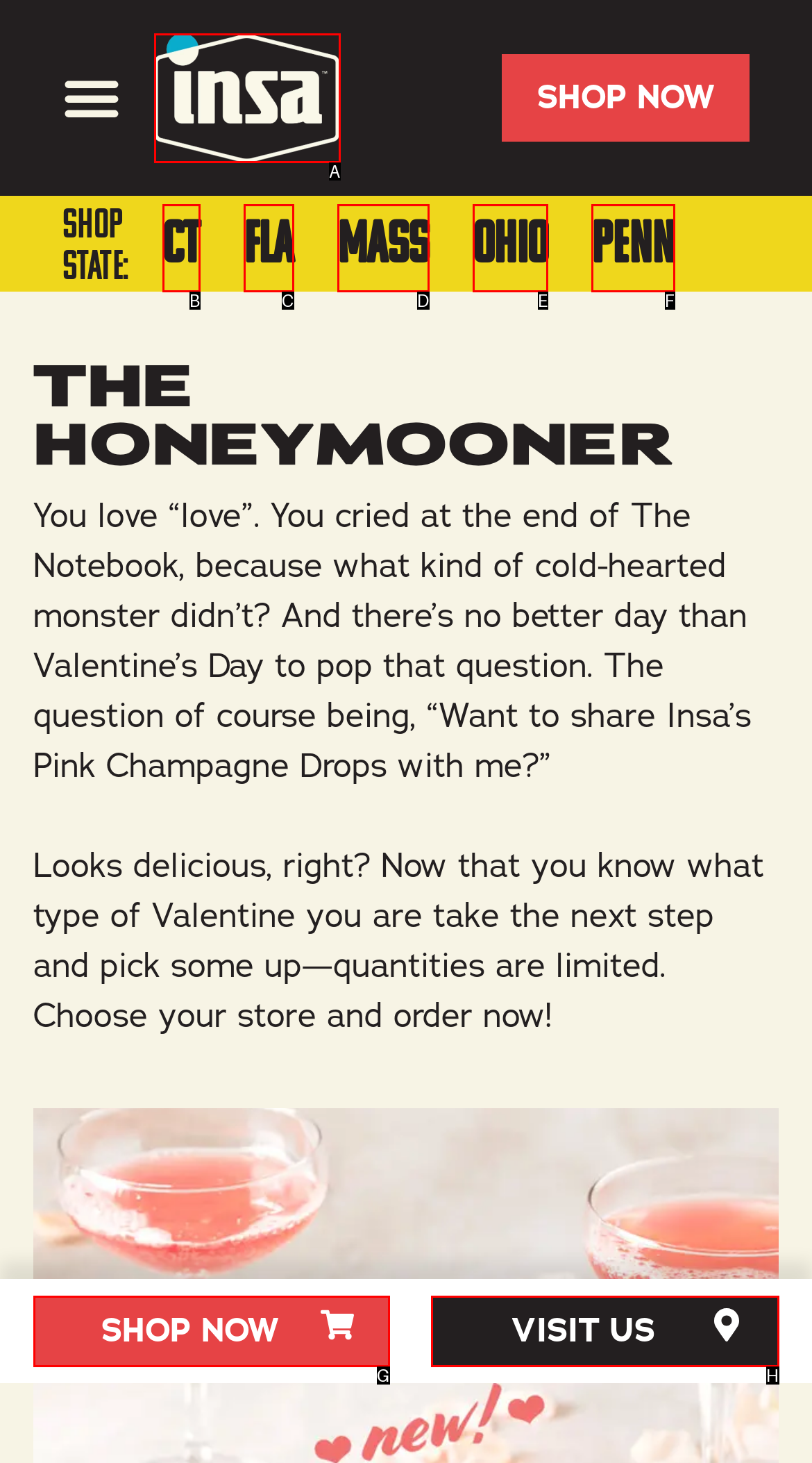Match the element description to one of the options: title="Toggle JobElephant Network menu"
Respond with the corresponding option's letter.

None